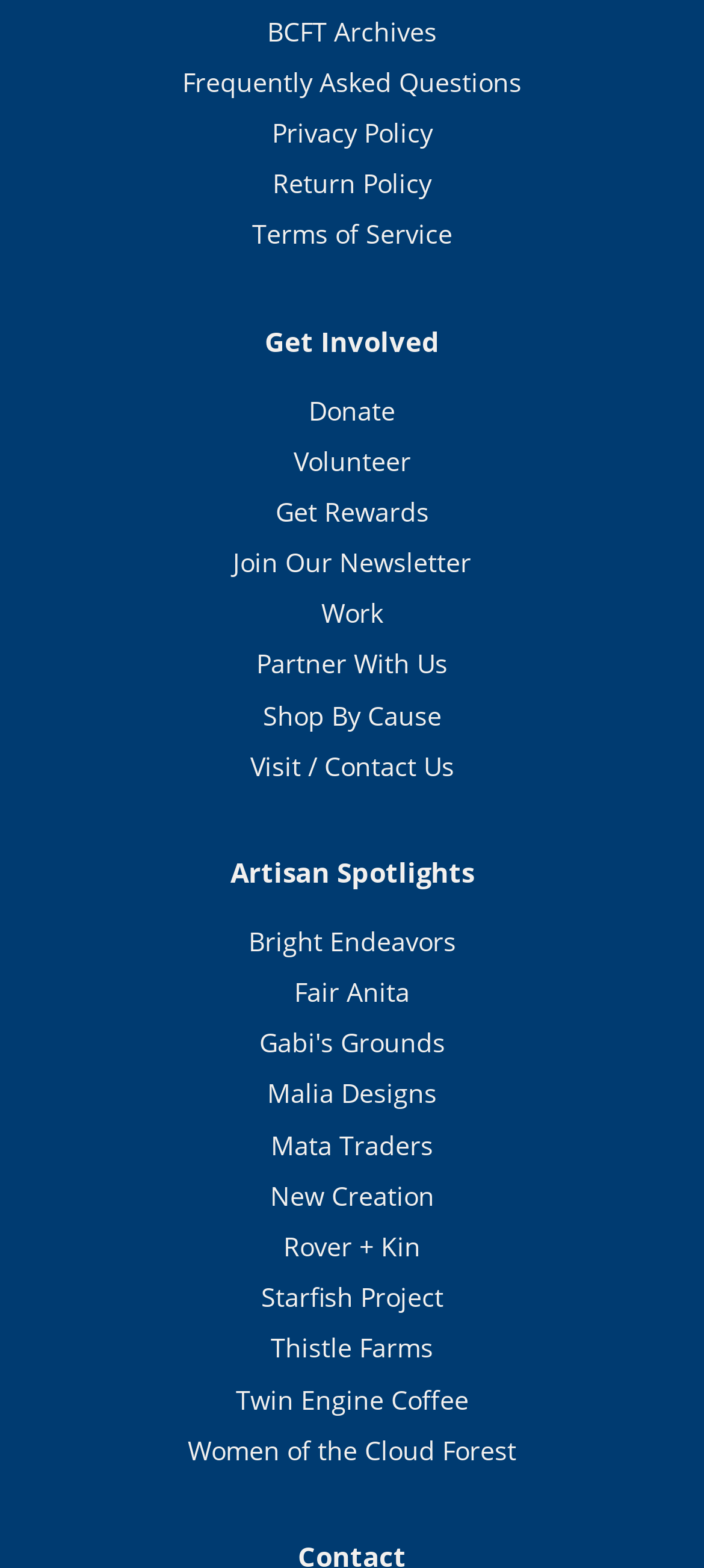How many headings are on the webpage?
Refer to the image and offer an in-depth and detailed answer to the question.

I found two headings on the webpage: 'Get Involved' and 'Artisan Spotlights'. These headings have distinct bounding box coordinates and are separated from the links and other elements on the webpage.